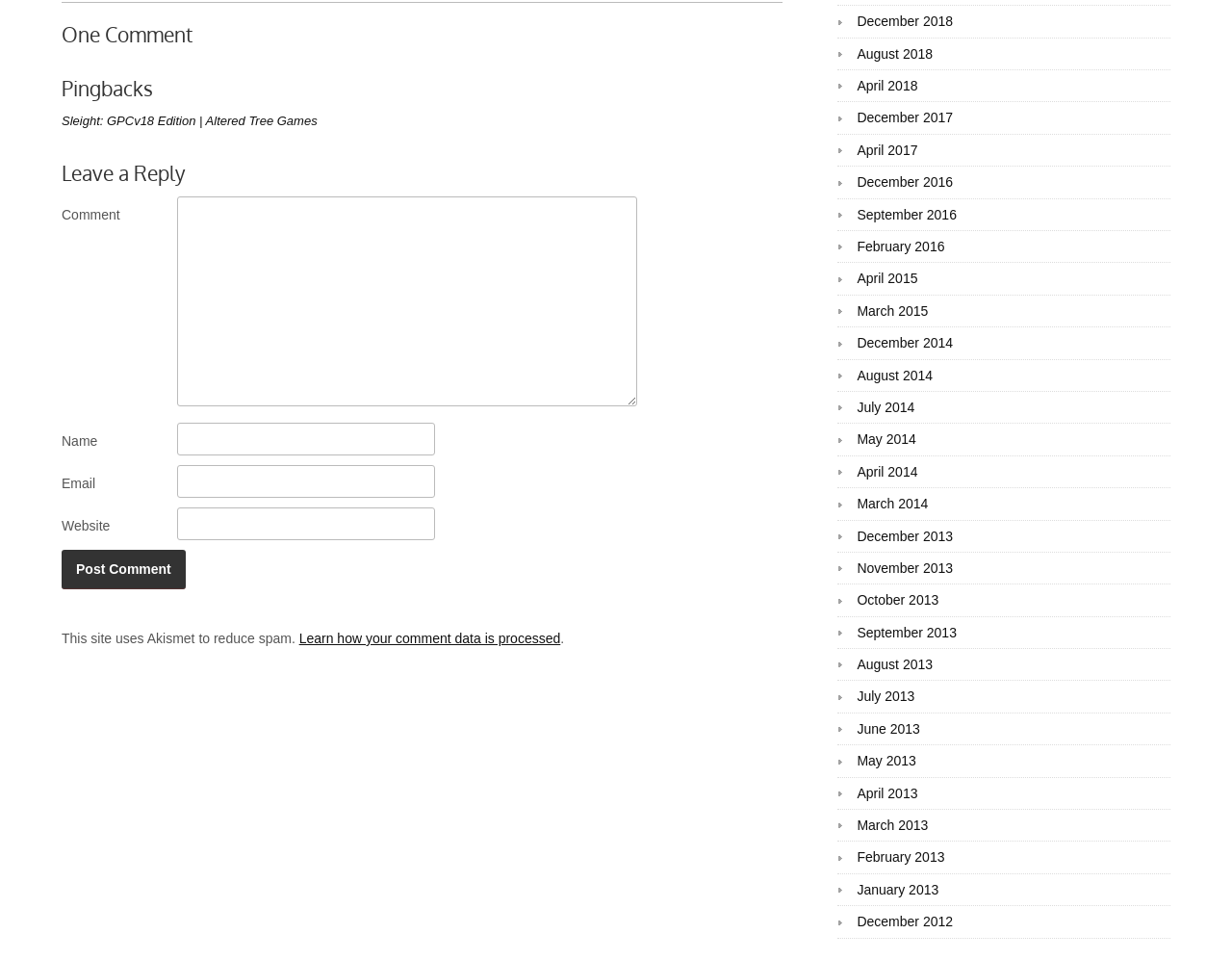Please examine the image and provide a detailed answer to the question: What is the name of the game mentioned on the page?

The name of the game is mentioned in the link 'Sleight: GPCv18 Edition | Altered Tree Games', which is located near the top of the page.